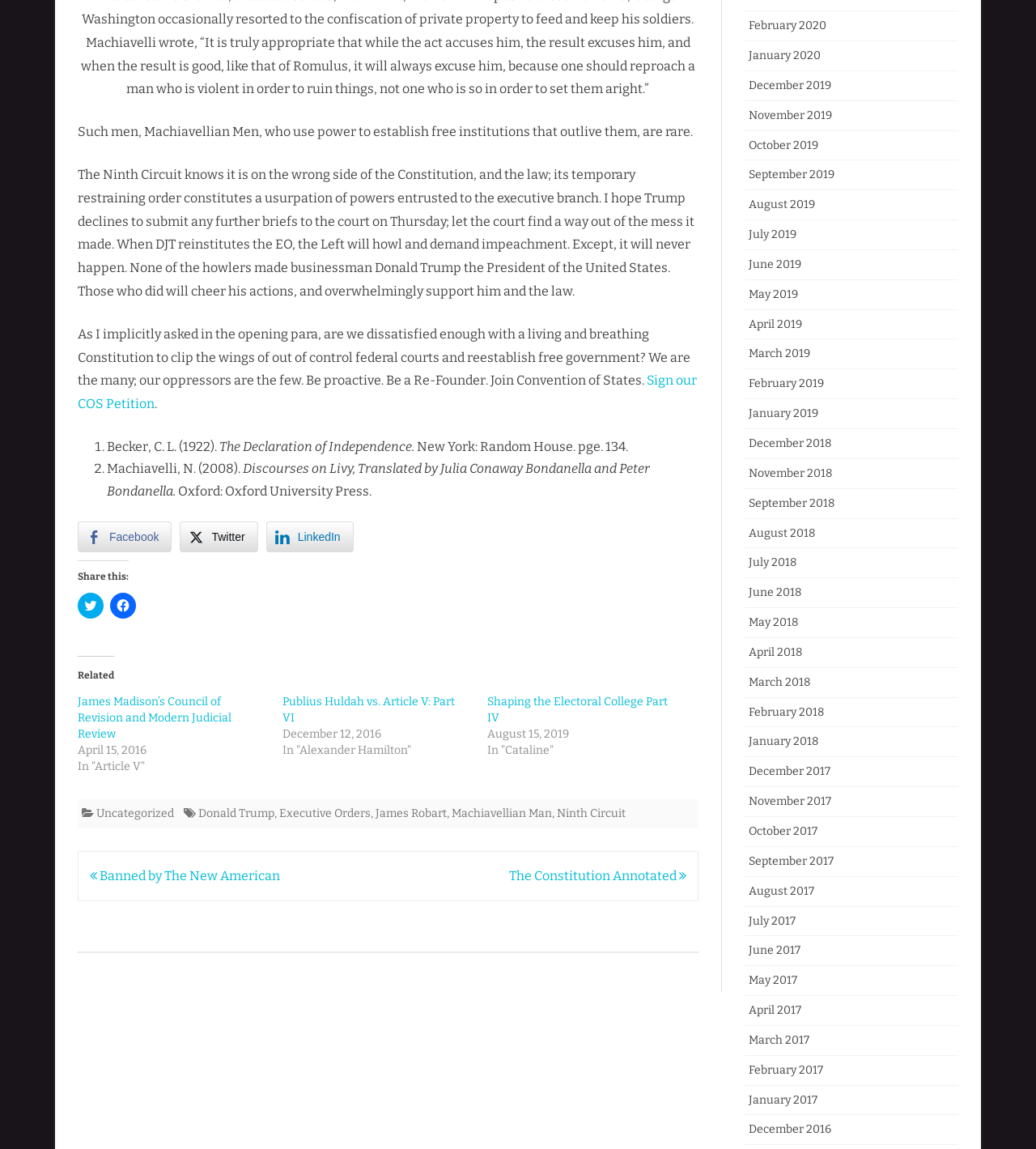Locate the bounding box coordinates of the element that should be clicked to execute the following instruction: "Click to share on Twitter".

[0.075, 0.516, 0.1, 0.538]